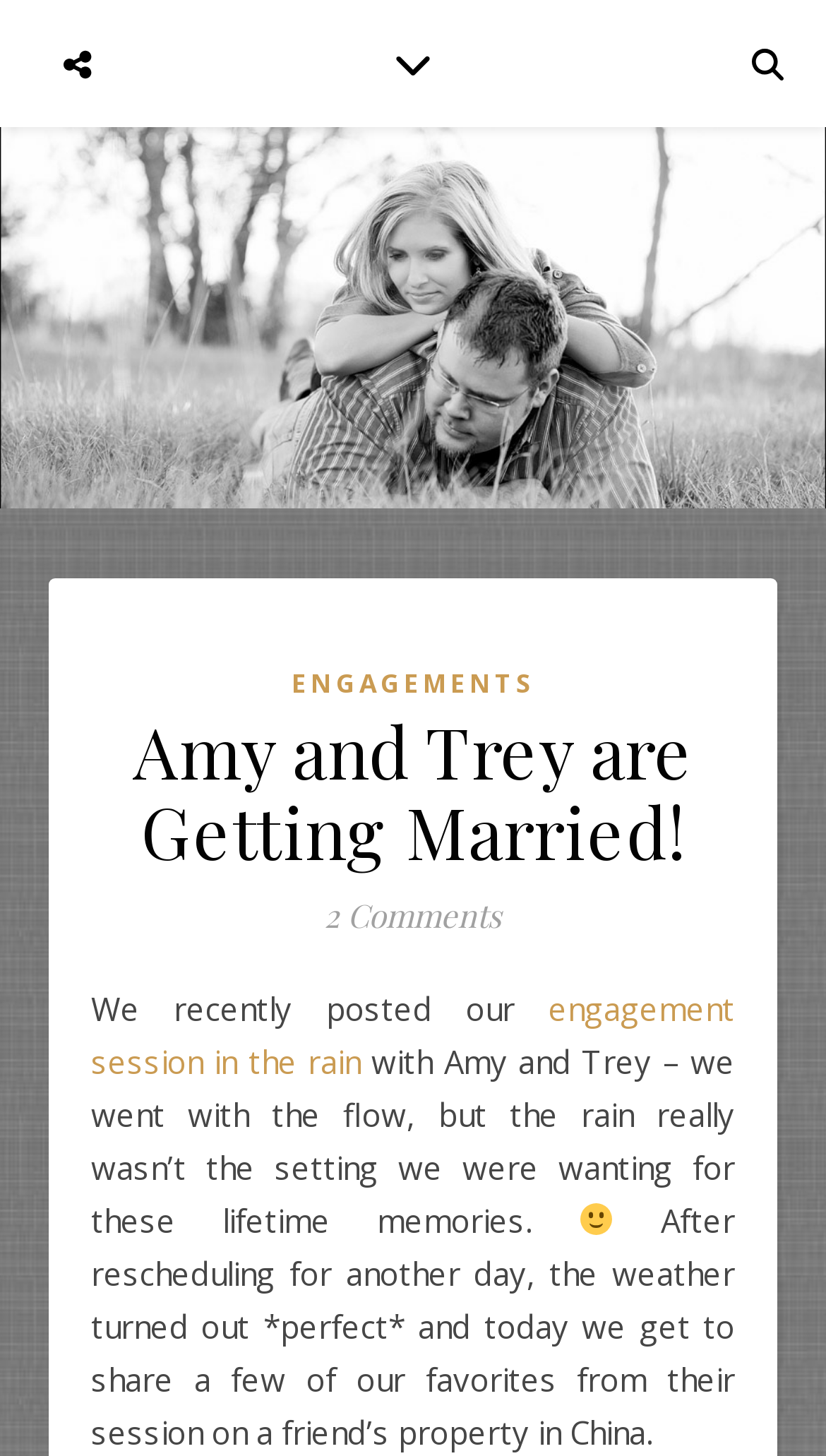Provide the bounding box coordinates of the HTML element described by the text: "2 Comments".

[0.392, 0.614, 0.608, 0.643]